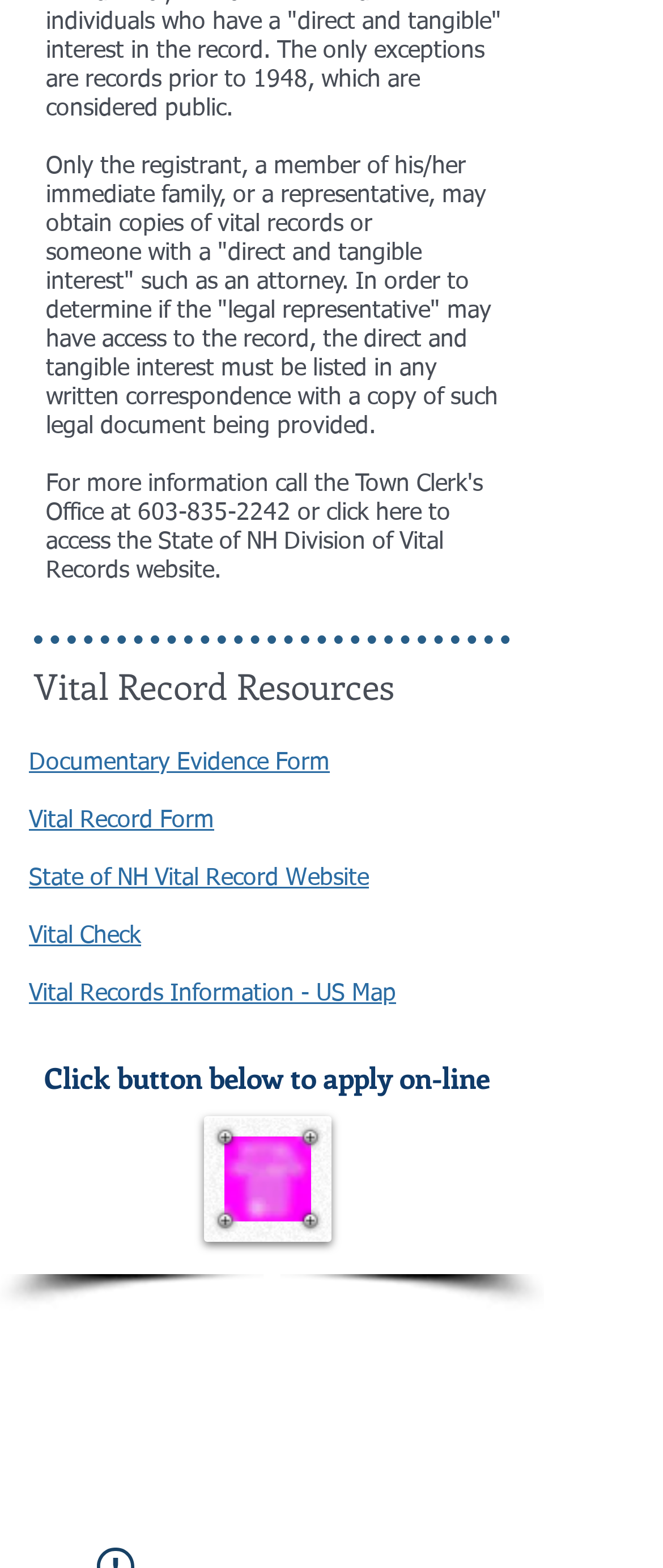Determine the bounding box coordinates for the region that must be clicked to execute the following instruction: "Download the Documentary Evidence Form".

[0.044, 0.479, 0.497, 0.494]